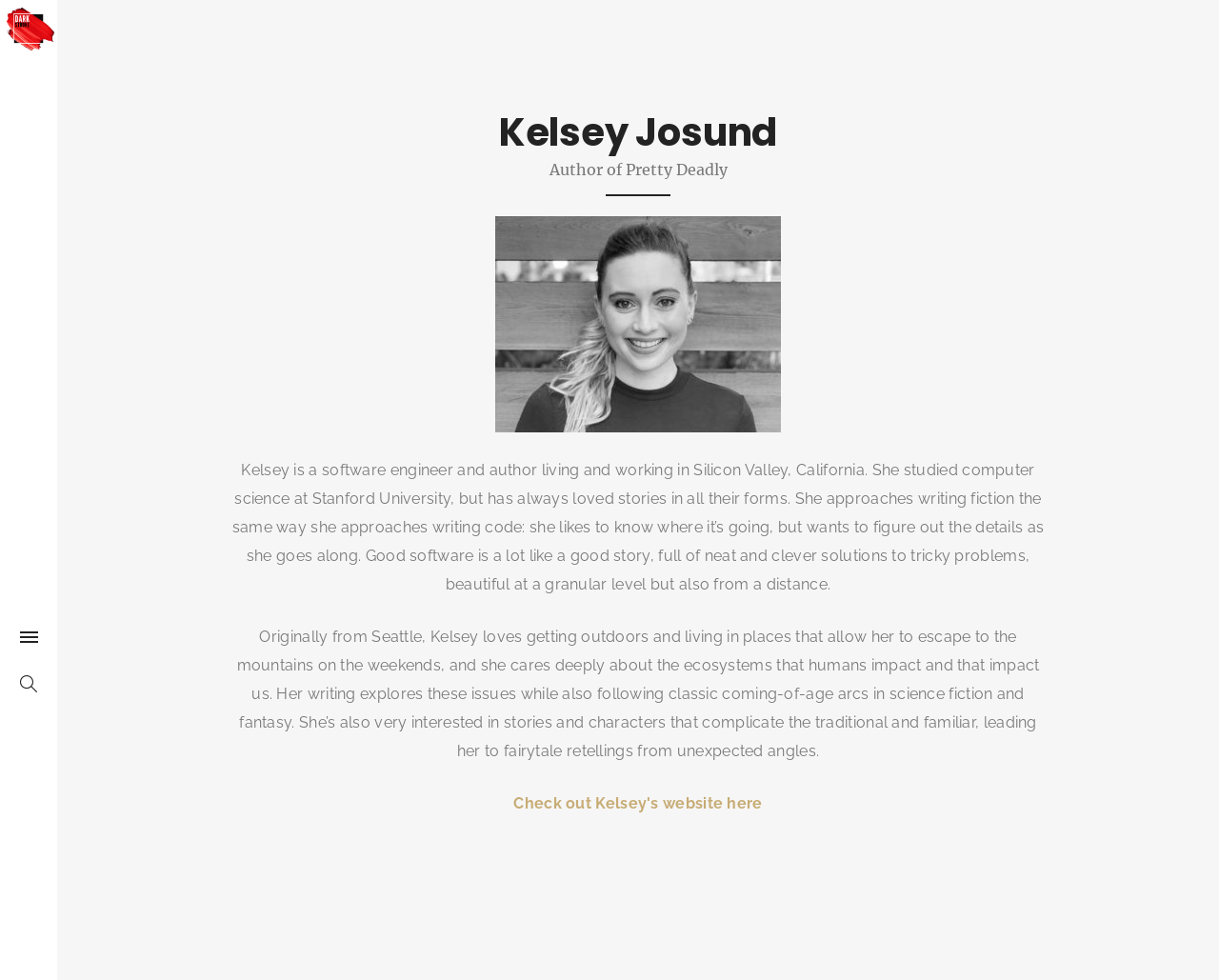From the screenshot, find the bounding box of the UI element matching this description: "Please fill in this form.". Supply the bounding box coordinates in the form [left, top, right, bottom], each a float between 0 and 1.

None